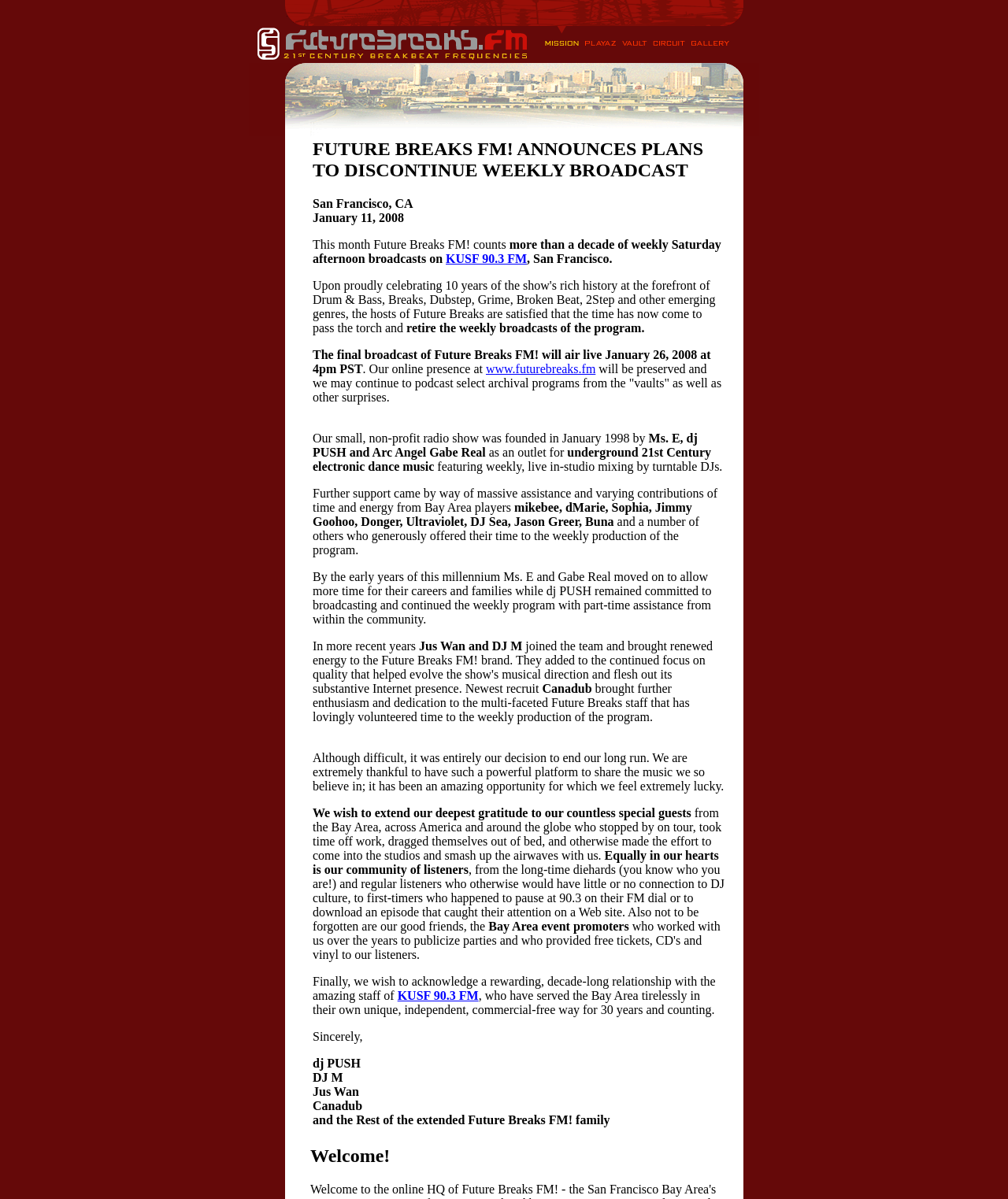Please respond in a single word or phrase: 
What is the color of the image at the top left corner?

Unknown